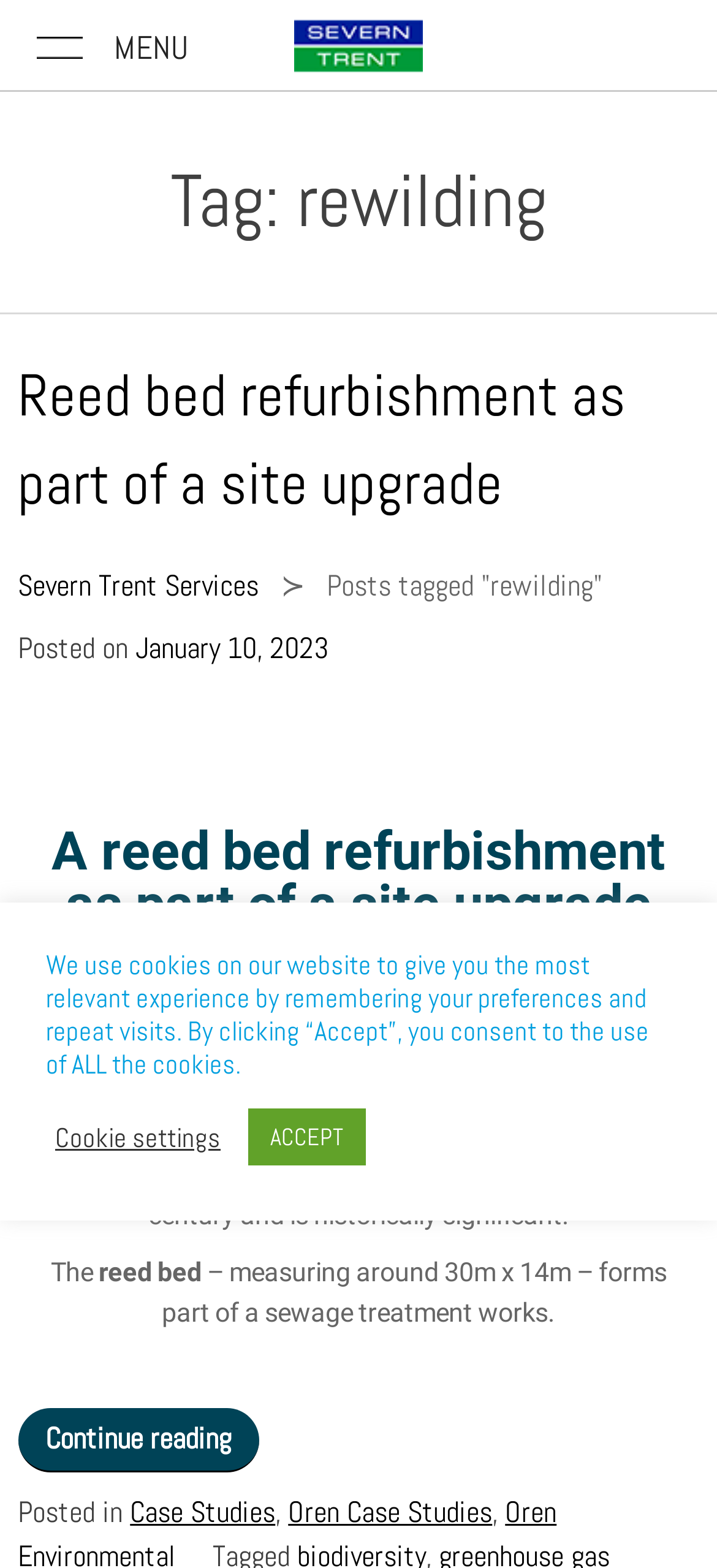Produce an elaborate caption capturing the essence of the webpage.

The webpage is an archive page for "rewilding" articles on the Severn Trent Services website. At the top, there is a header section with the title "Tag: rewilding" and a link to the main website "Severn Trent Services". Below this, there is a section with a heading "Reed bed refurbishment as part of a site upgrade" and a link to the same article. This section also contains a "Posted on" date, "January 10, 2023", and a "Continue reading" link.

The main content of the page is an article about a reed bed refurbishment project. The article has several headings, including "A reed bed refurbishment as part of a site upgrade", "Our client", and "location". The text describes the project, including the location and significance of the site, and the details of the reed bed refurbishment.

At the bottom of the page, there is a section with a "Posted in" label, followed by links to "Case Studies" and "Oren Case Studies". There is also a cookie policy notification with buttons to accept or adjust cookie settings.

On the left side of the page, there is a menu icon and a "MENU" label. At the top right corner, there is a link to the main website "Severn Trent Services" with a corresponding image.